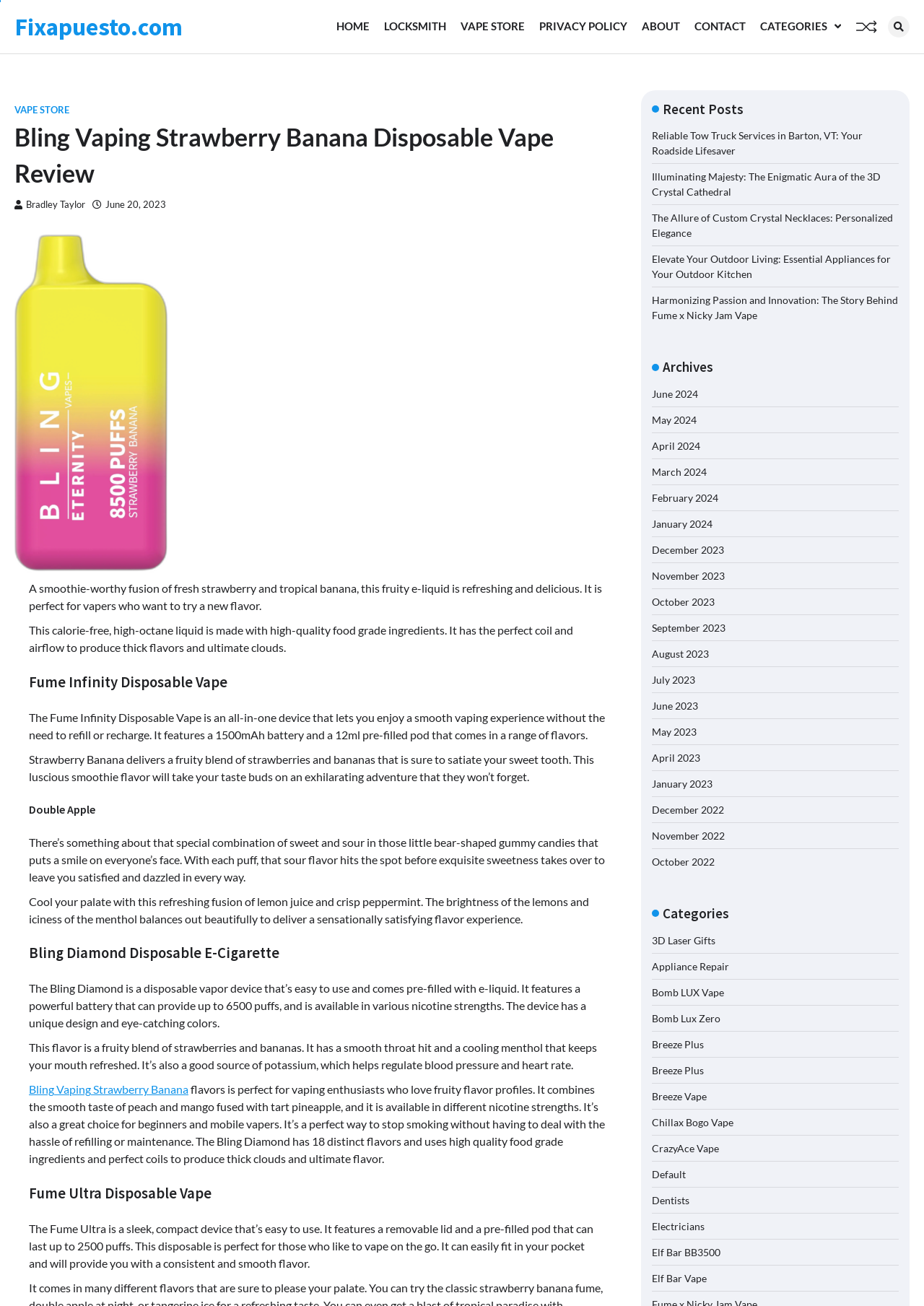How many puffs can the Fume Ultra Disposable Vape last?
Use the information from the image to give a detailed answer to the question.

I found the answer by reading the text that says 'It features a removable lid and a pre-filled pod that can last up to 2500 puffs.' which is located in the section describing the Fume Ultra Disposable Vape.